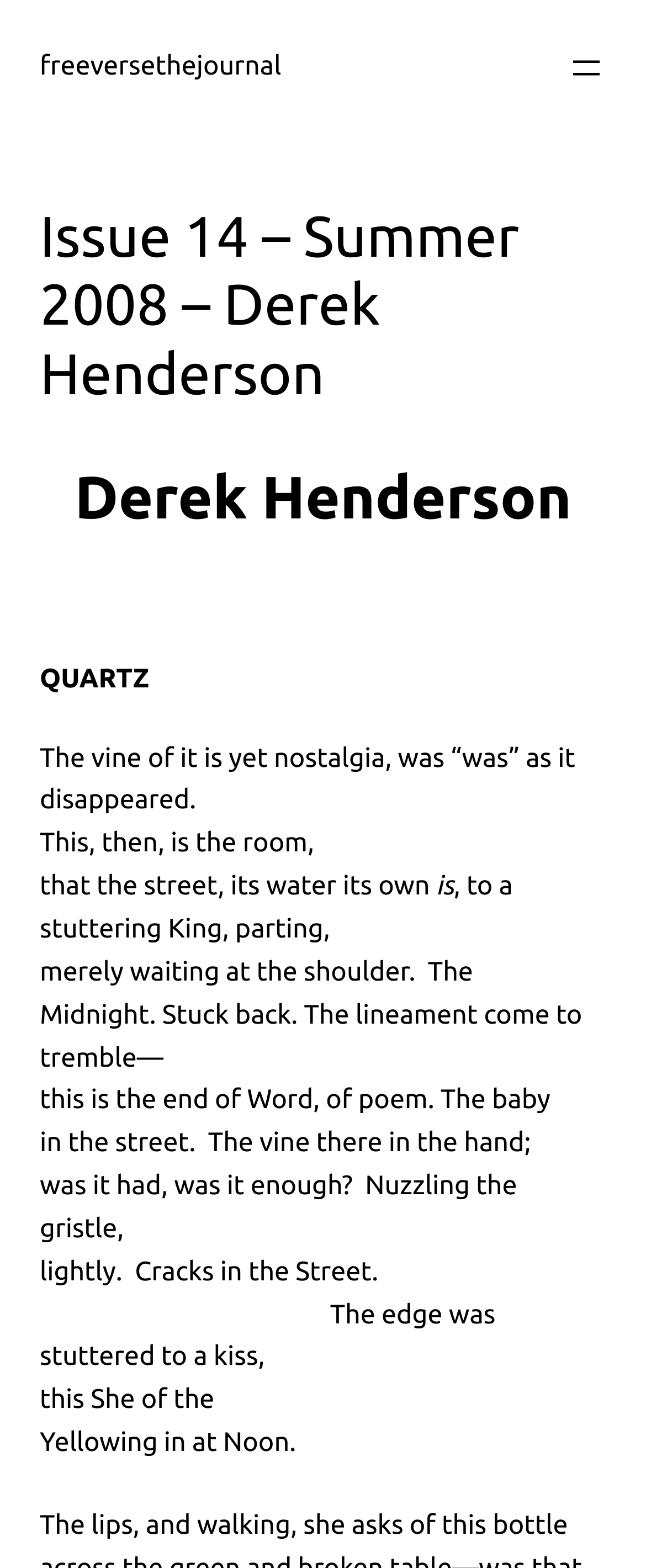Can you find the bounding box coordinates for the UI element given this description: "aria-label="Open menu""? Provide the coordinates as four float numbers between 0 and 1: [left, top, right, bottom].

[0.877, 0.03, 0.938, 0.056]